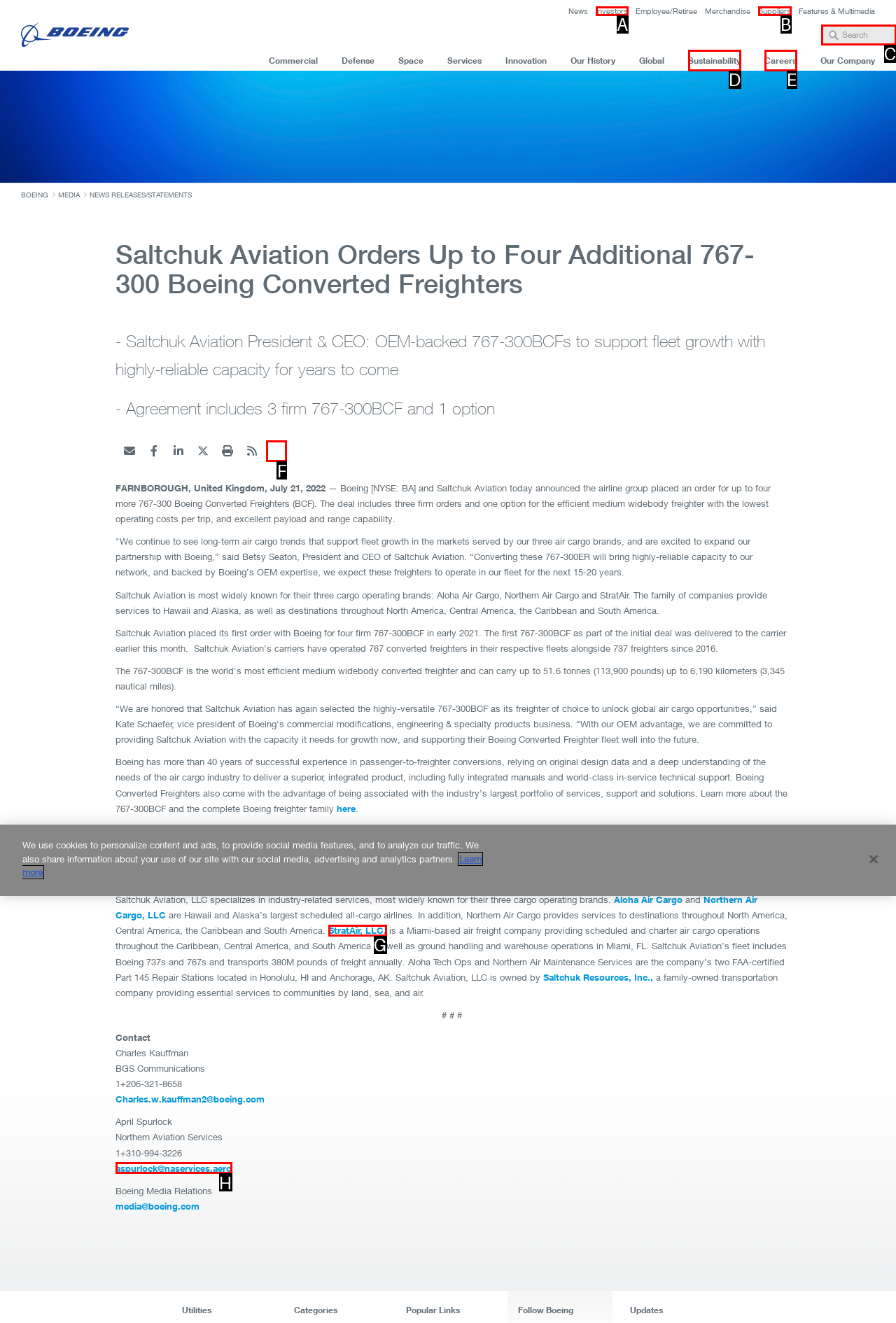Tell me which one HTML element I should click to complete the following task: View the PDF Answer with the option's letter from the given choices directly.

F